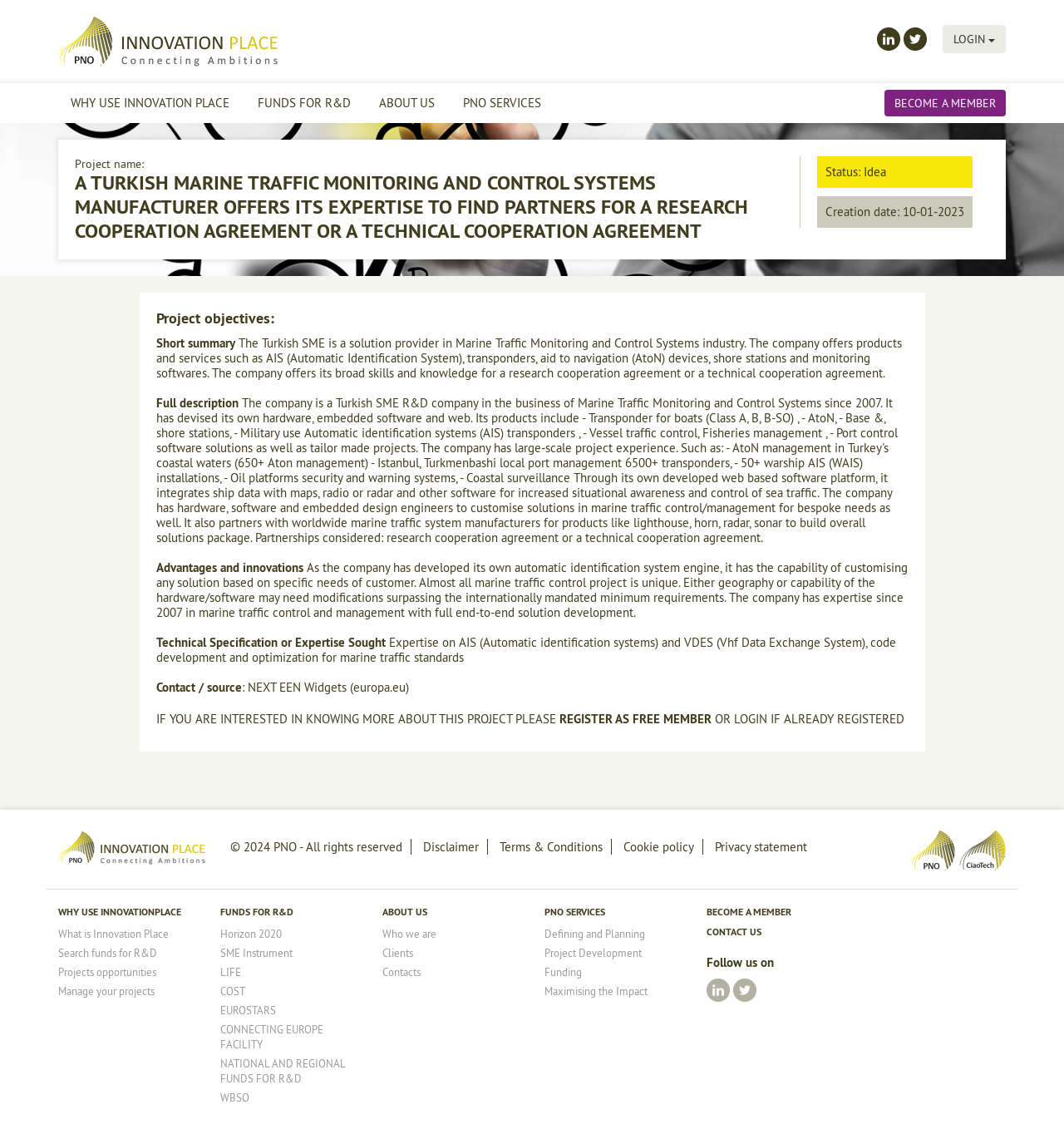Provide the bounding box coordinates for the UI element described in this sentence: "alt="Linkedin"". The coordinates should be four float values between 0 and 1, i.e., [left, top, right, bottom].

[0.824, 0.024, 0.846, 0.045]